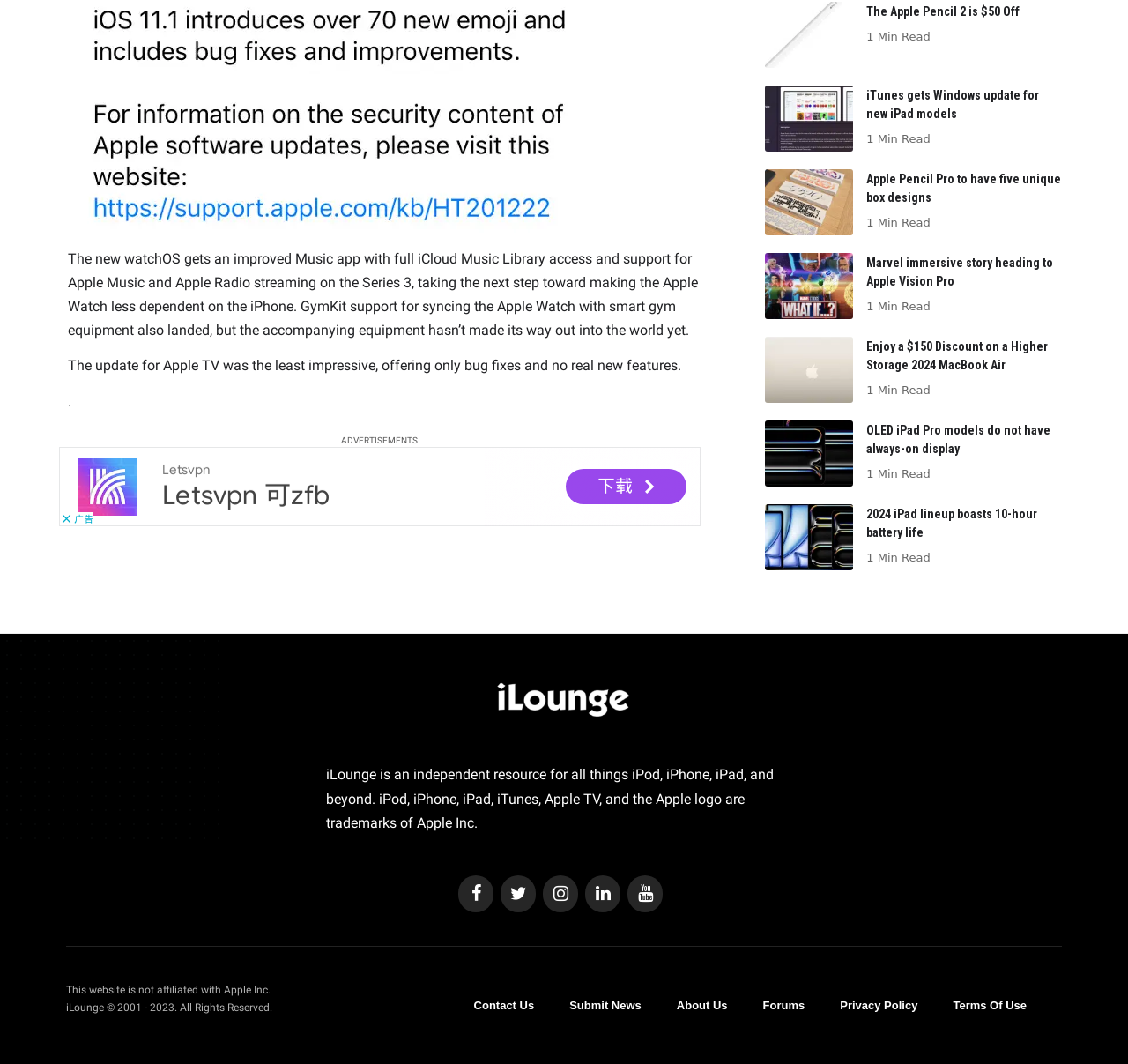Determine the bounding box coordinates for the HTML element described here: "Submit News".

[0.505, 0.911, 0.569, 0.93]